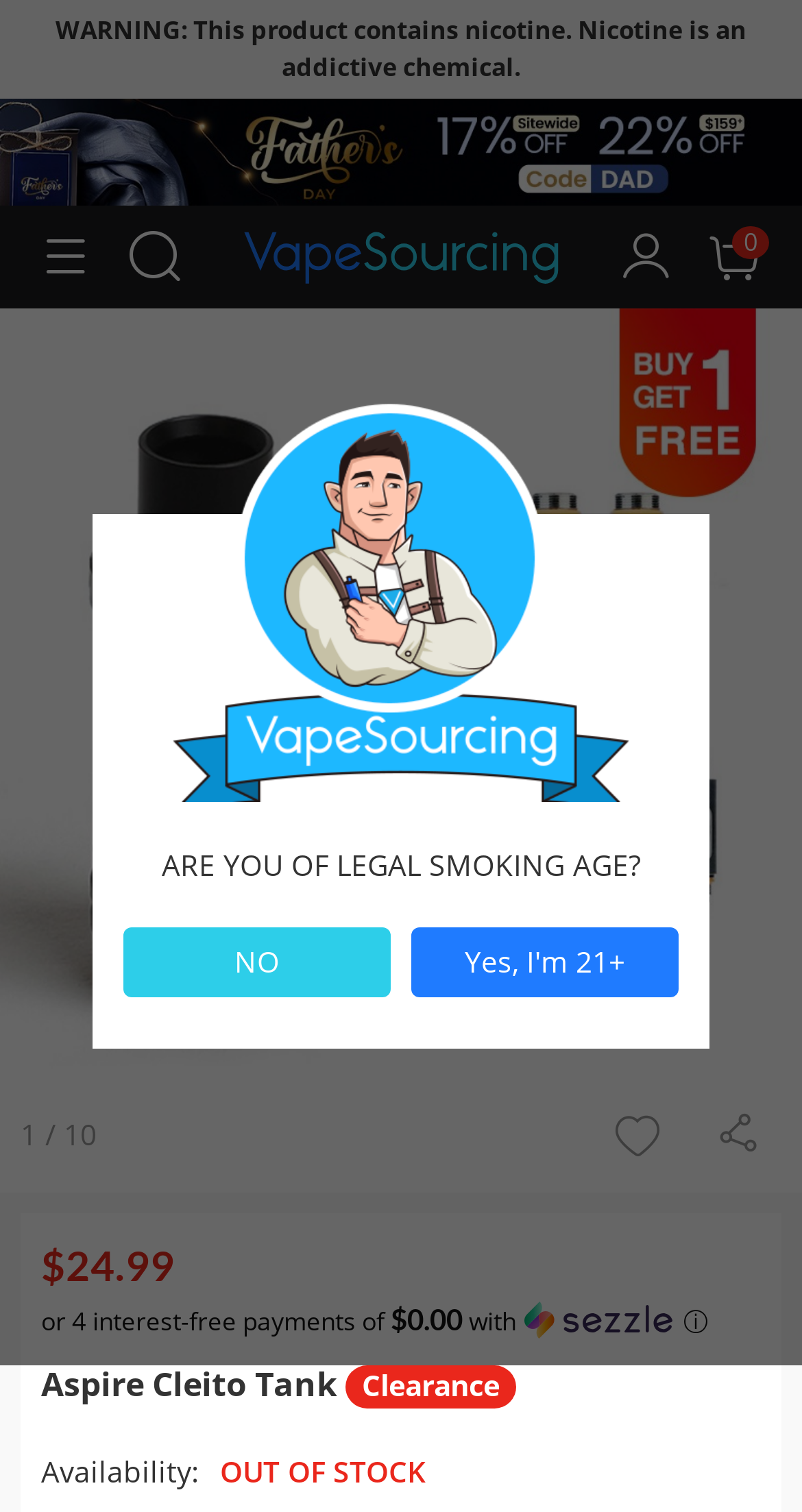Provide a single word or phrase answer to the question: 
What is the current availability of the Aspire Cleito Tank?

OUT OF STOCK